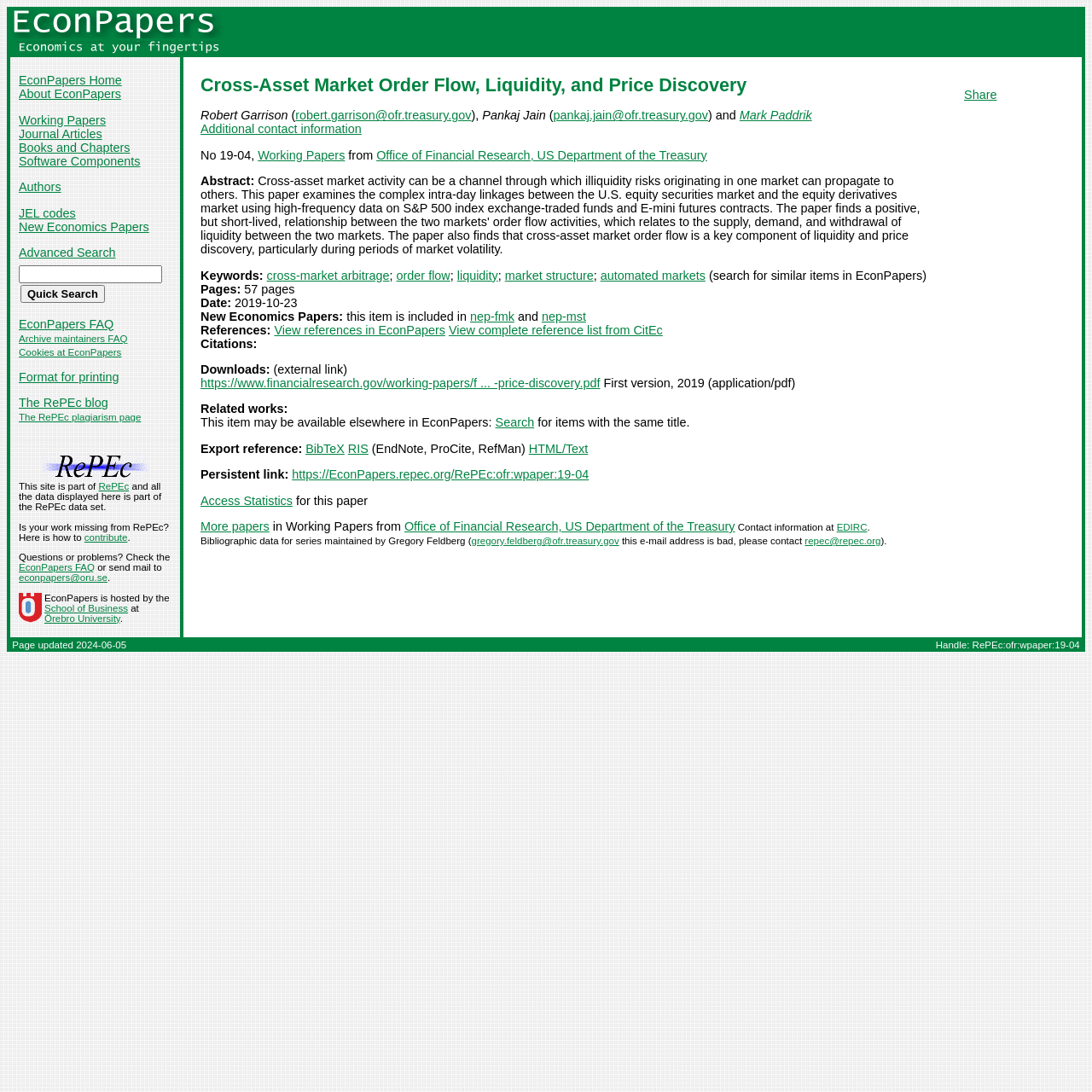Please find the bounding box coordinates of the clickable region needed to complete the following instruction: "Quick Search". The bounding box coordinates must consist of four float numbers between 0 and 1, i.e., [left, top, right, bottom].

[0.019, 0.261, 0.096, 0.277]